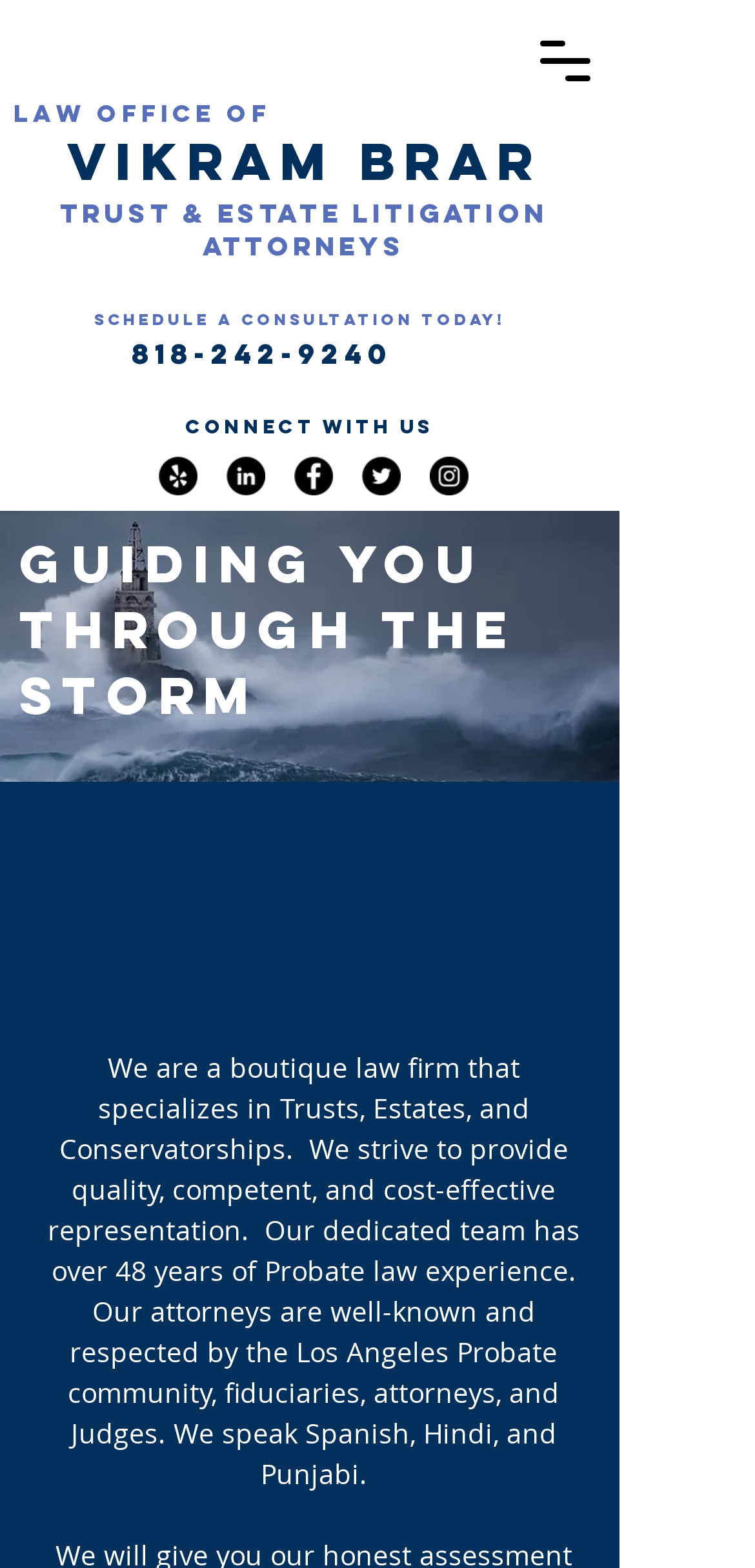Determine the title of the webpage and give its text content.

TRUST & ESTATE LITIGATION ATTORNEYS